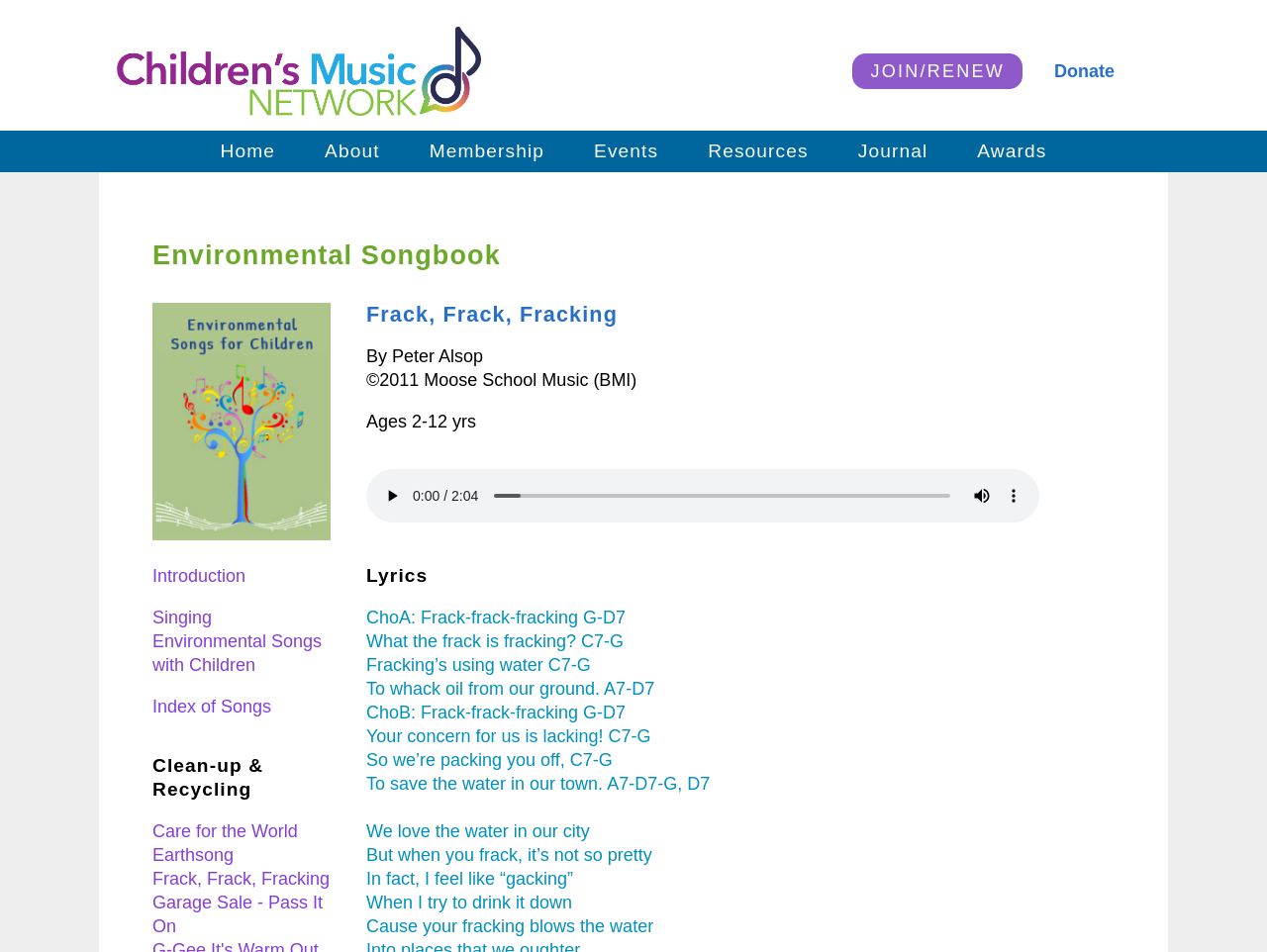Can you specify the bounding box coordinates for the region that should be clicked to fulfill this instruction: "Play the audio".

[0.297, 0.504, 0.322, 0.537]